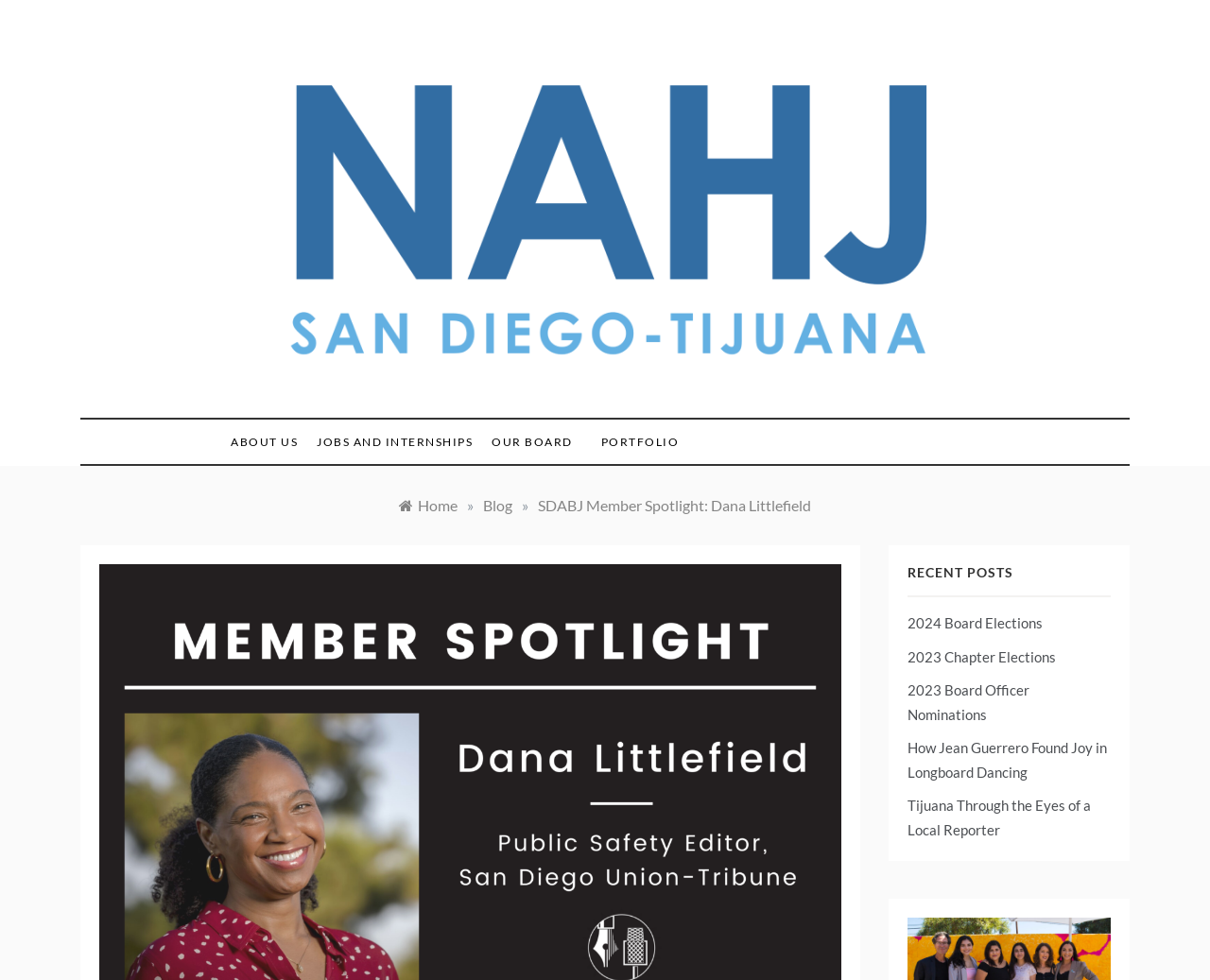Point out the bounding box coordinates of the section to click in order to follow this instruction: "visit NAHJ San Diego-Tijuana website".

[0.227, 0.201, 0.773, 0.22]